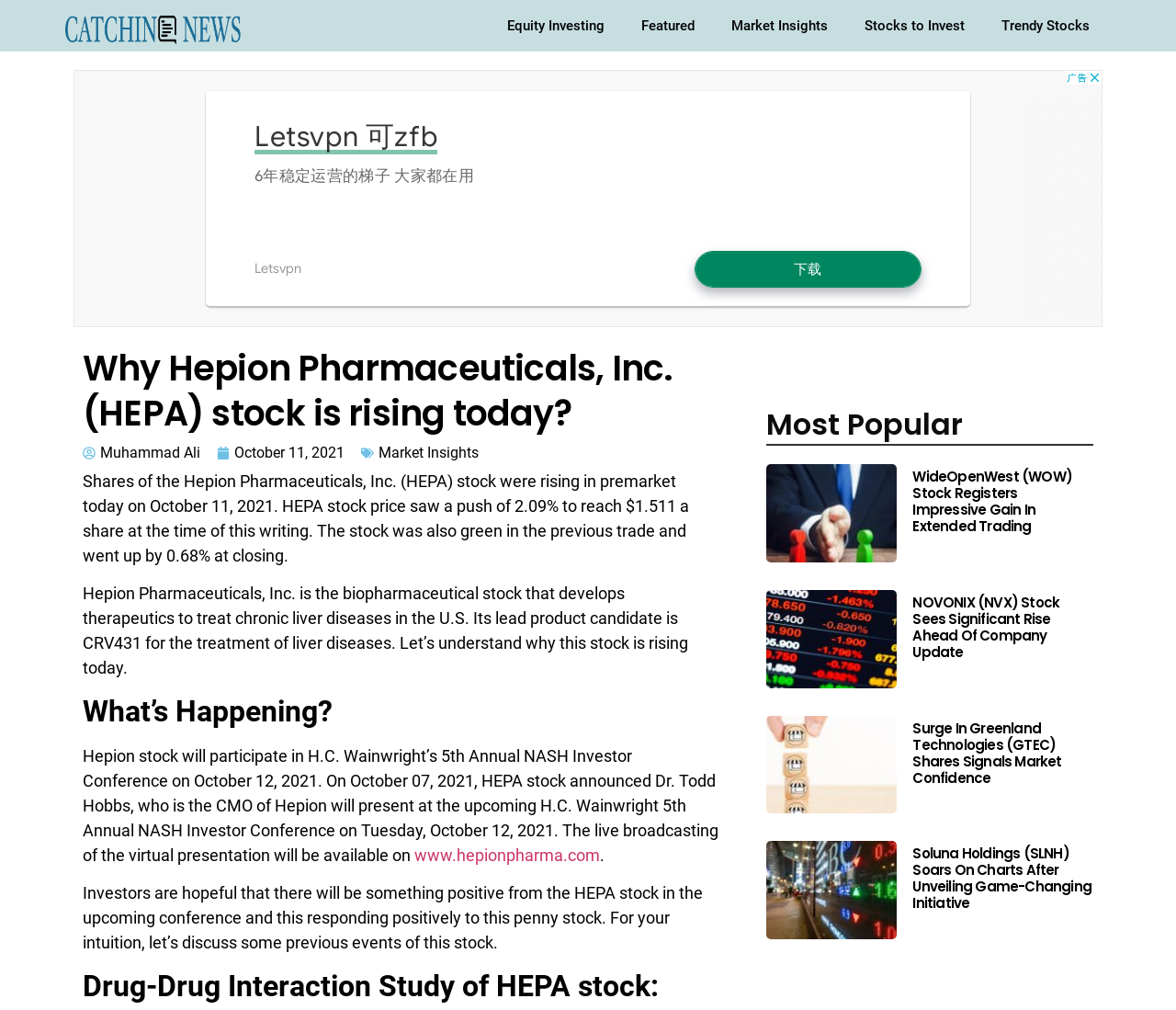Locate the bounding box coordinates of the area that needs to be clicked to fulfill the following instruction: "Click on the 'www.hepionpharma.com' link". The coordinates should be in the format of four float numbers between 0 and 1, namely [left, top, right, bottom].

[0.352, 0.837, 0.51, 0.856]